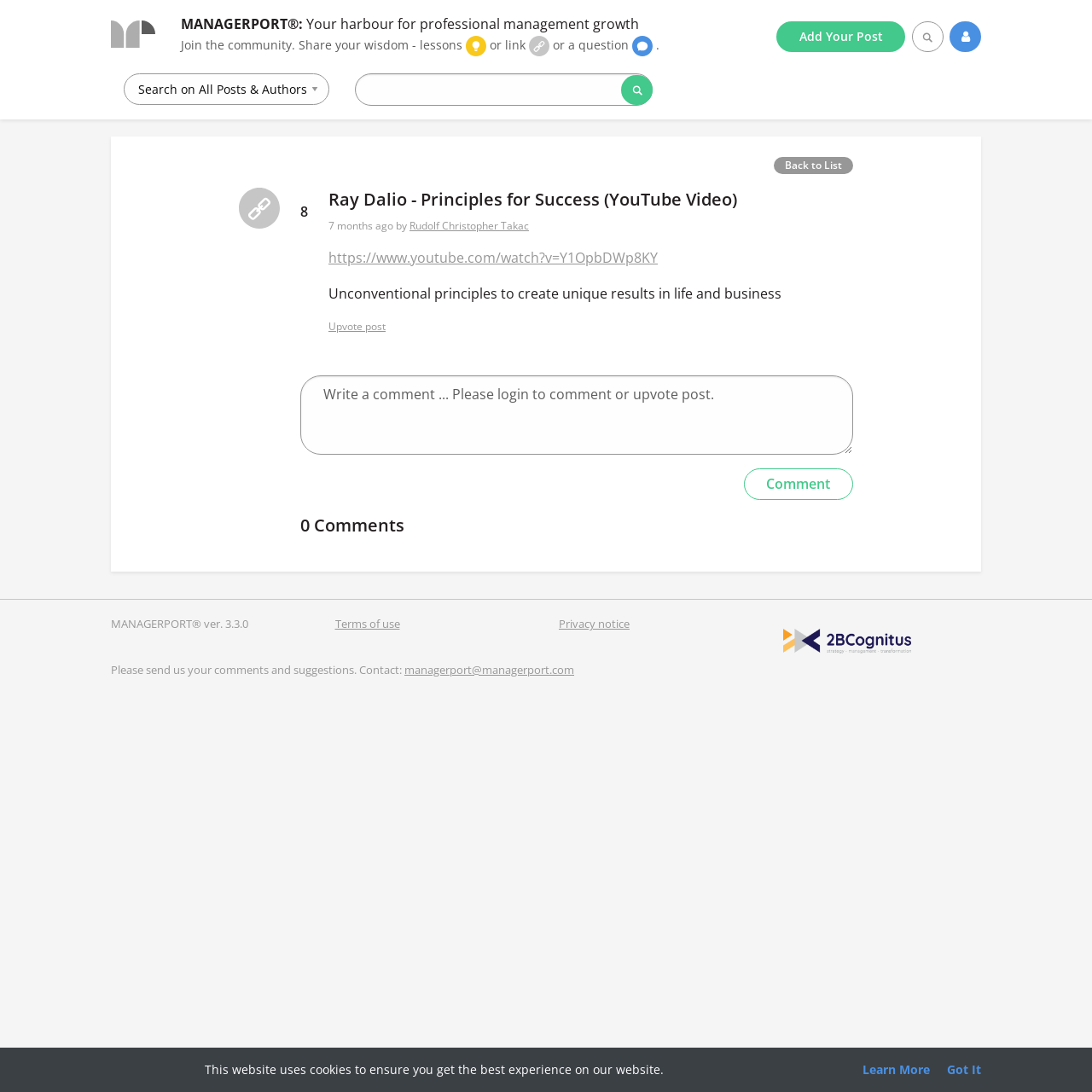Generate a thorough caption detailing the webpage content.

The webpage is titled "MANAGERPORT®" and has a logo with the same name at the top left corner. Below the logo, there is a heading "MANAGERPORT®:" followed by a tagline "Your harbour for professional management growth". 

On the top right corner, there are three icons: "Lesson", "Link", and "Question", each accompanied by a short text. Below these icons, there is a call-to-action button "Add Your Post" and a search bar with a magnifying glass icon.

The main content of the page is an article section, which takes up most of the page. The article section has a heading "Ray Dalio - Principles for Success (YouTube Video)" and a brief description of the video. Below the heading, there is information about the author, "Rudolf Christopher Takac", and the time the video was posted, "7 months ago". There is also a link to the YouTube video and a brief summary of the video's content.

Below the article, there is a comment section where users can write a comment. The comment section has a text box and a "Comment" button. Above the comment section, there is a heading "0 Comments".

At the bottom of the page, there is a footer section with links to "Terms of use", "Privacy notice", and a contact email address. There is also a notice about the website using cookies, with links to "Learn More" and "Got It".

Overall, the webpage appears to be a platform for professionals to share their knowledge and experiences, with a focus on management growth and development.